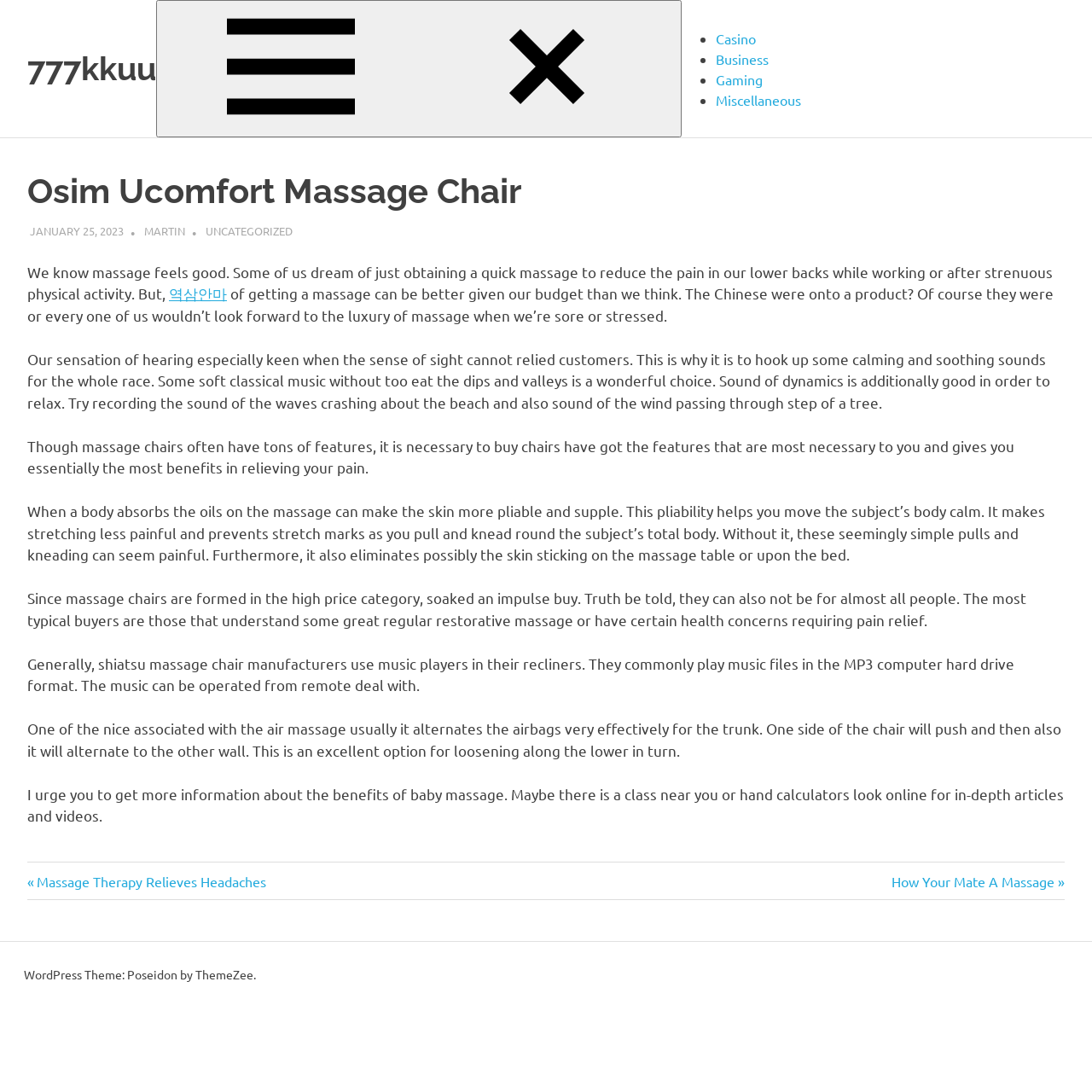Answer the question with a brief word or phrase:
What is the purpose of using oils in massage?

To make skin more pliable and supple